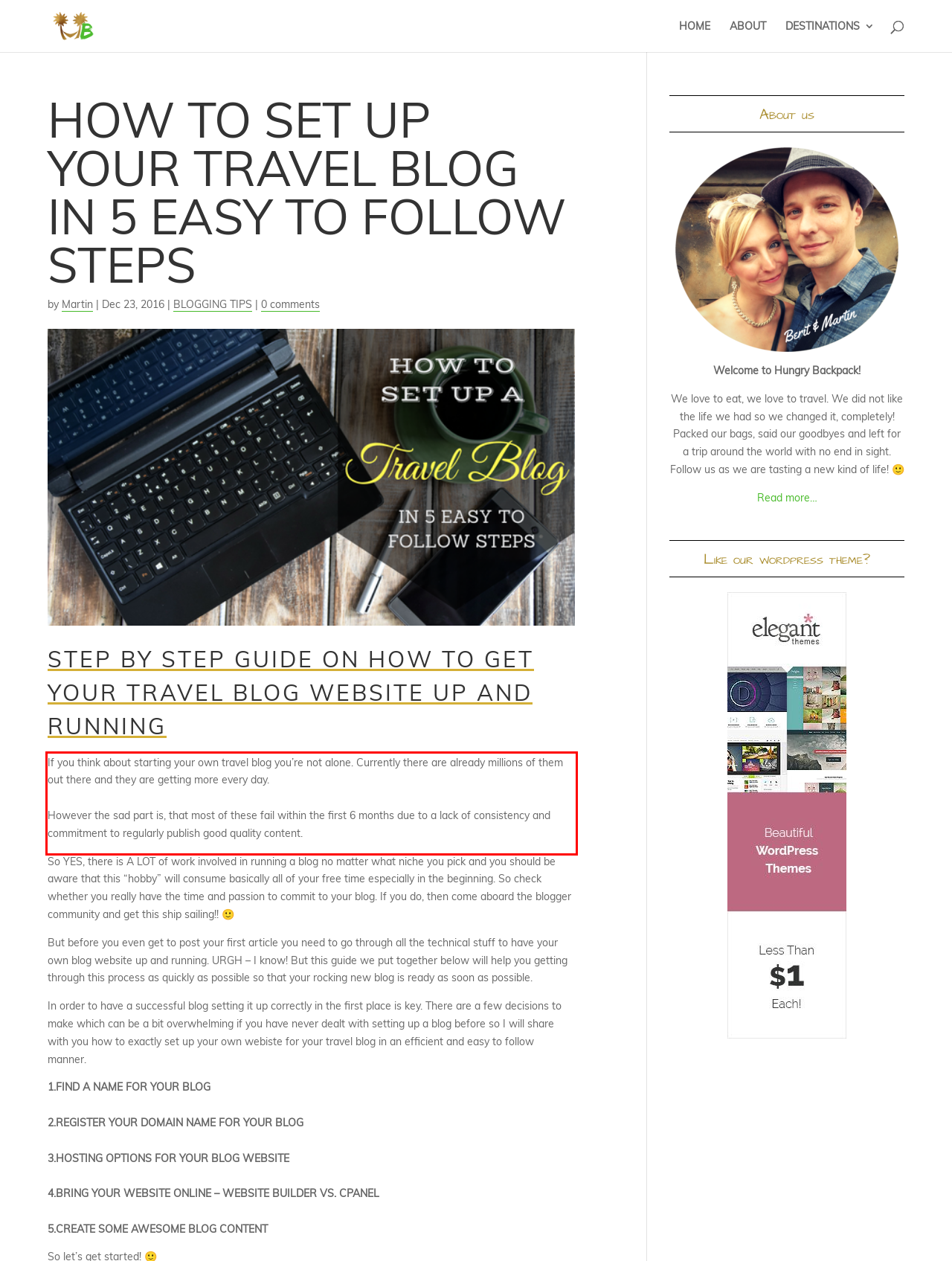You have a screenshot of a webpage with a red bounding box. Use OCR to generate the text contained within this red rectangle.

If you think about starting your own travel blog you’re not alone. Currently there are already millions of them out there and they are getting more every day. However the sad part is, that most of these fail within the first 6 months due to a lack of consistency and commitment to regularly publish good quality content.